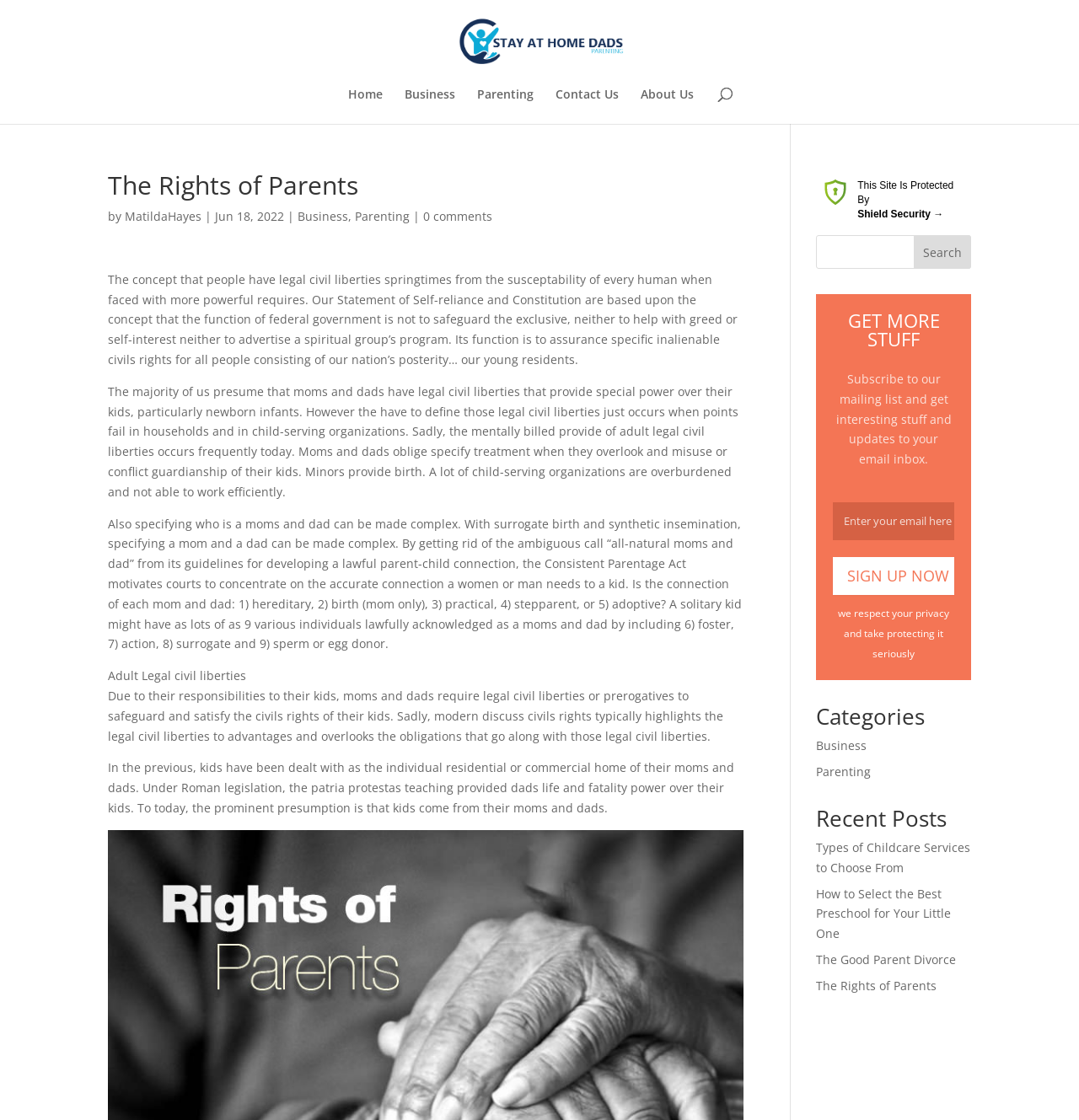Pinpoint the bounding box coordinates for the area that should be clicked to perform the following instruction: "Read the 'The Rights of Parents' post".

[0.756, 0.873, 0.868, 0.887]